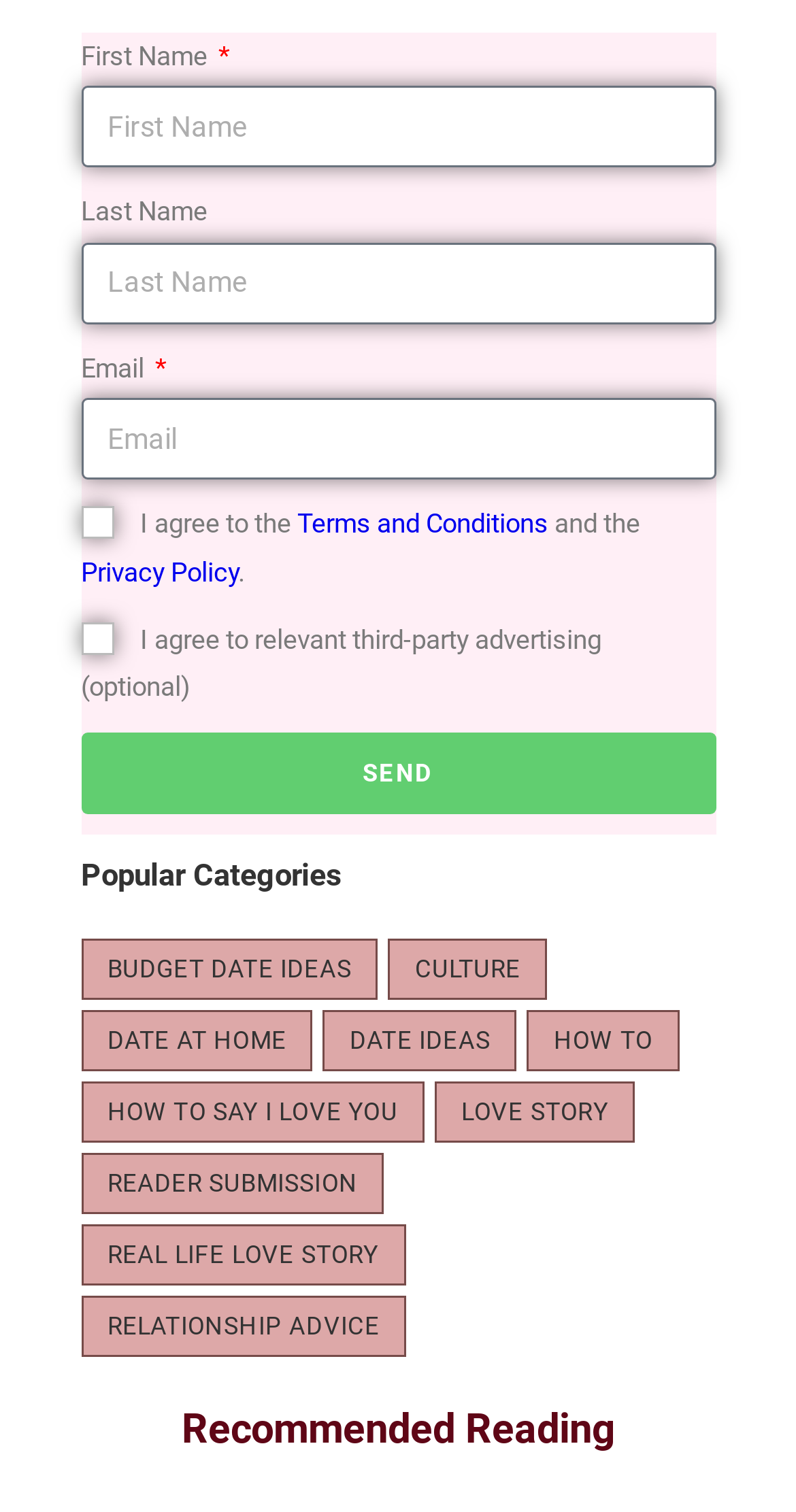Please identify the bounding box coordinates for the region that you need to click to follow this instruction: "Enter first name".

[0.101, 0.057, 0.899, 0.111]